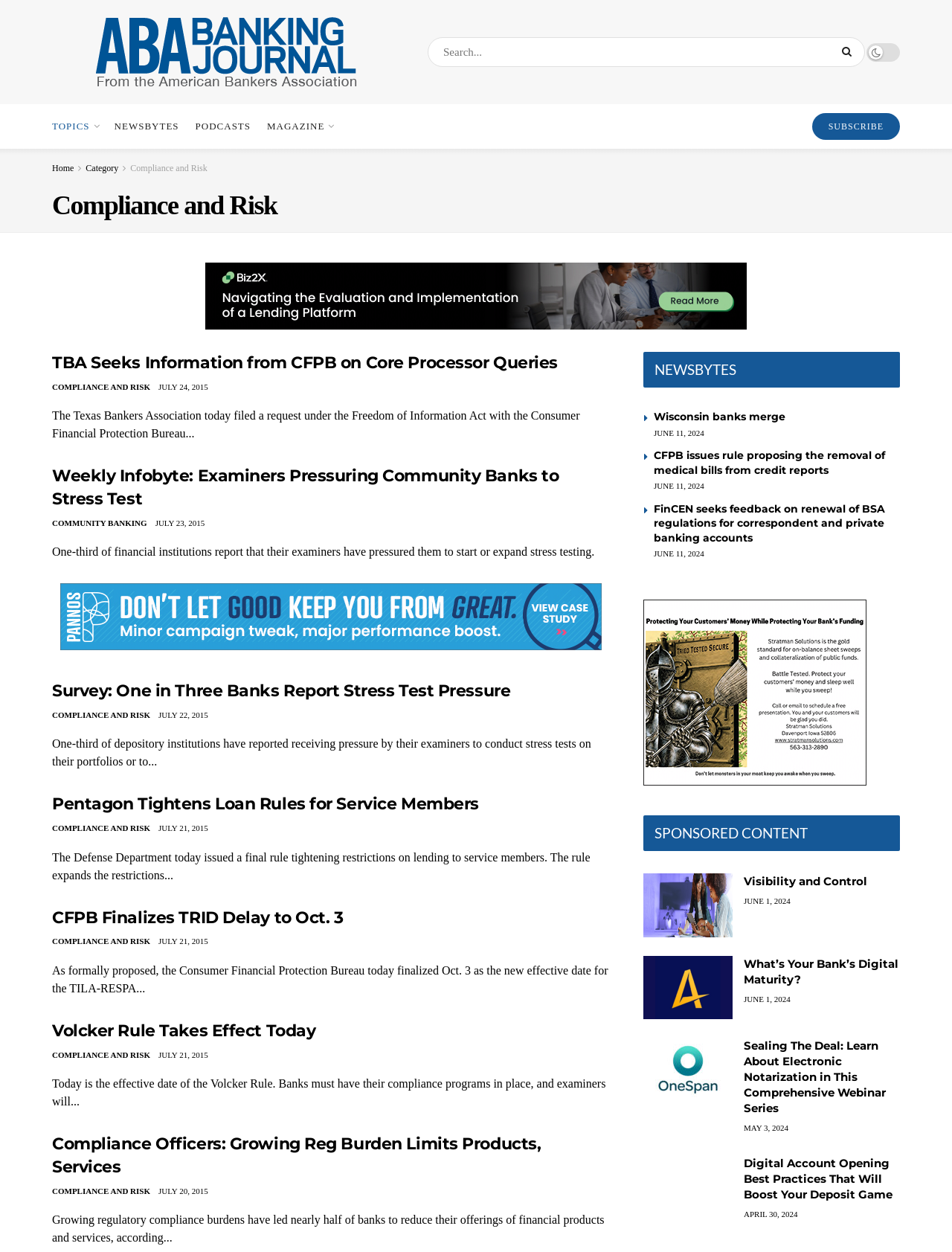Determine the bounding box for the UI element that matches this description: "aria-label="Search Button"".

[0.877, 0.03, 0.909, 0.053]